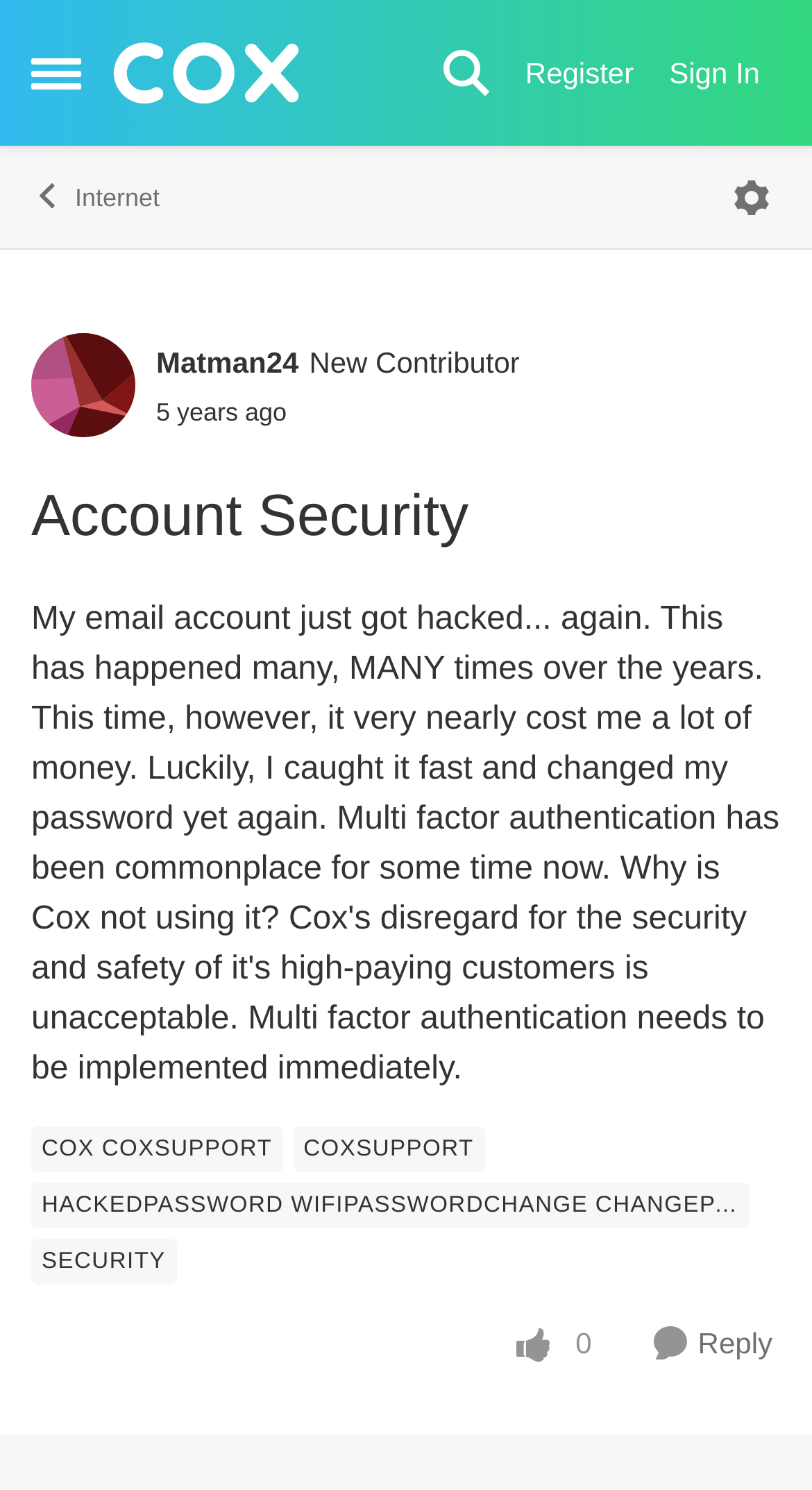Locate the coordinates of the bounding box for the clickable region that fulfills this instruction: "Search for something".

[0.524, 0.021, 0.626, 0.077]